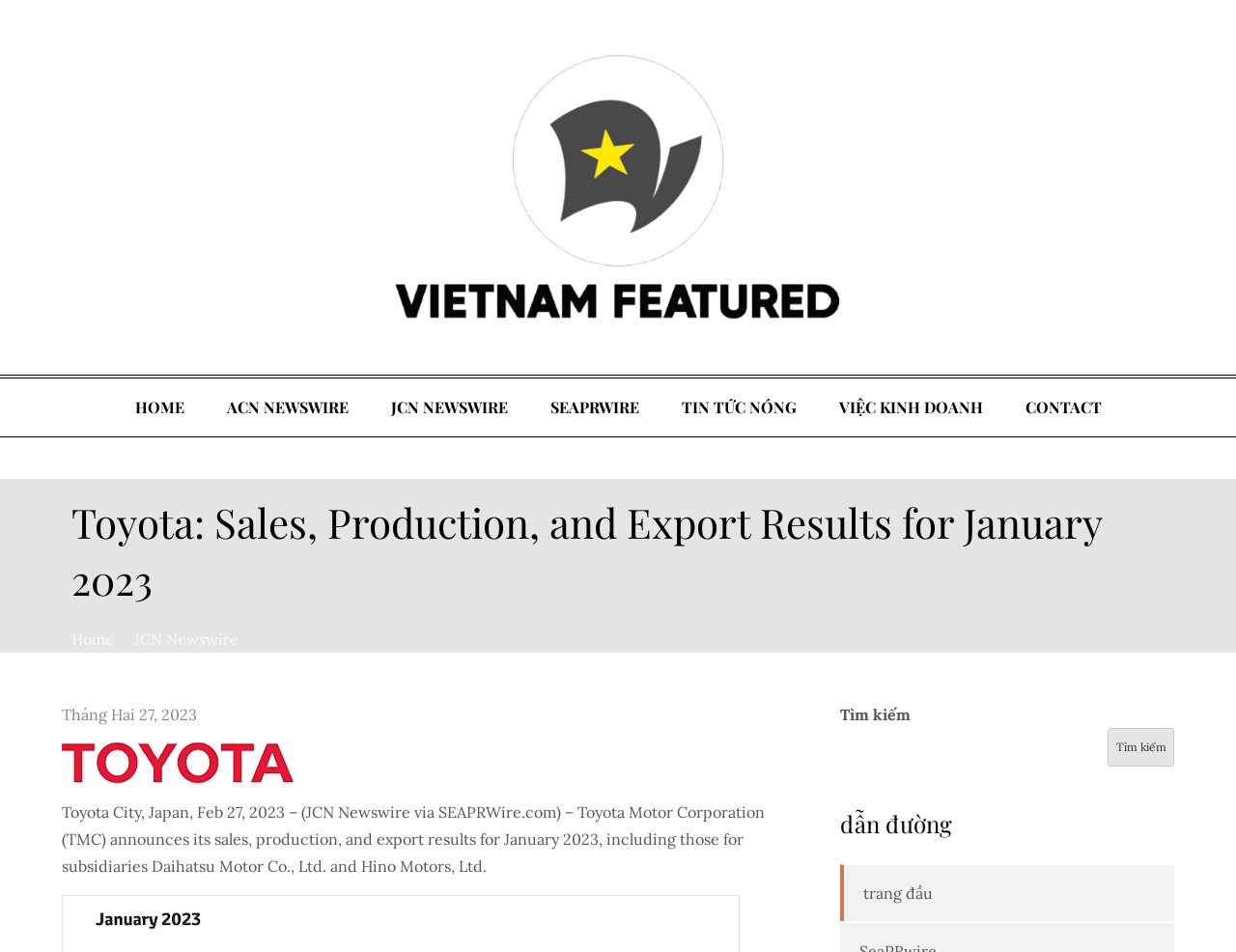Find the bounding box coordinates of the element I should click to carry out the following instruction: "go to home page".

[0.093, 0.398, 0.164, 0.458]